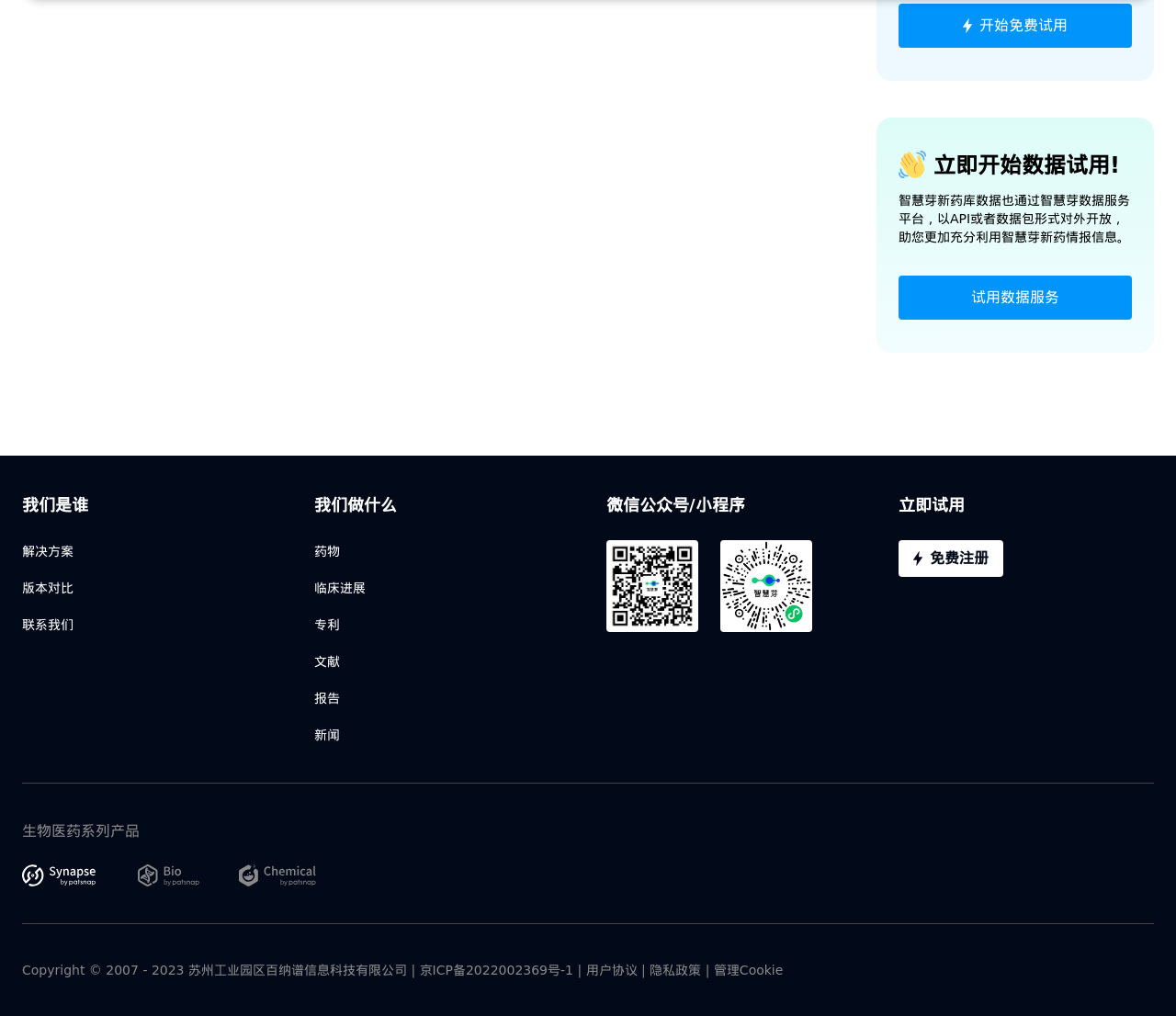Determine the bounding box coordinates of the section I need to click to execute the following instruction: "Click the '试用数据服务' button". Provide the coordinates as four float numbers between 0 and 1, i.e., [left, top, right, bottom].

[0.764, 0.271, 0.962, 0.315]